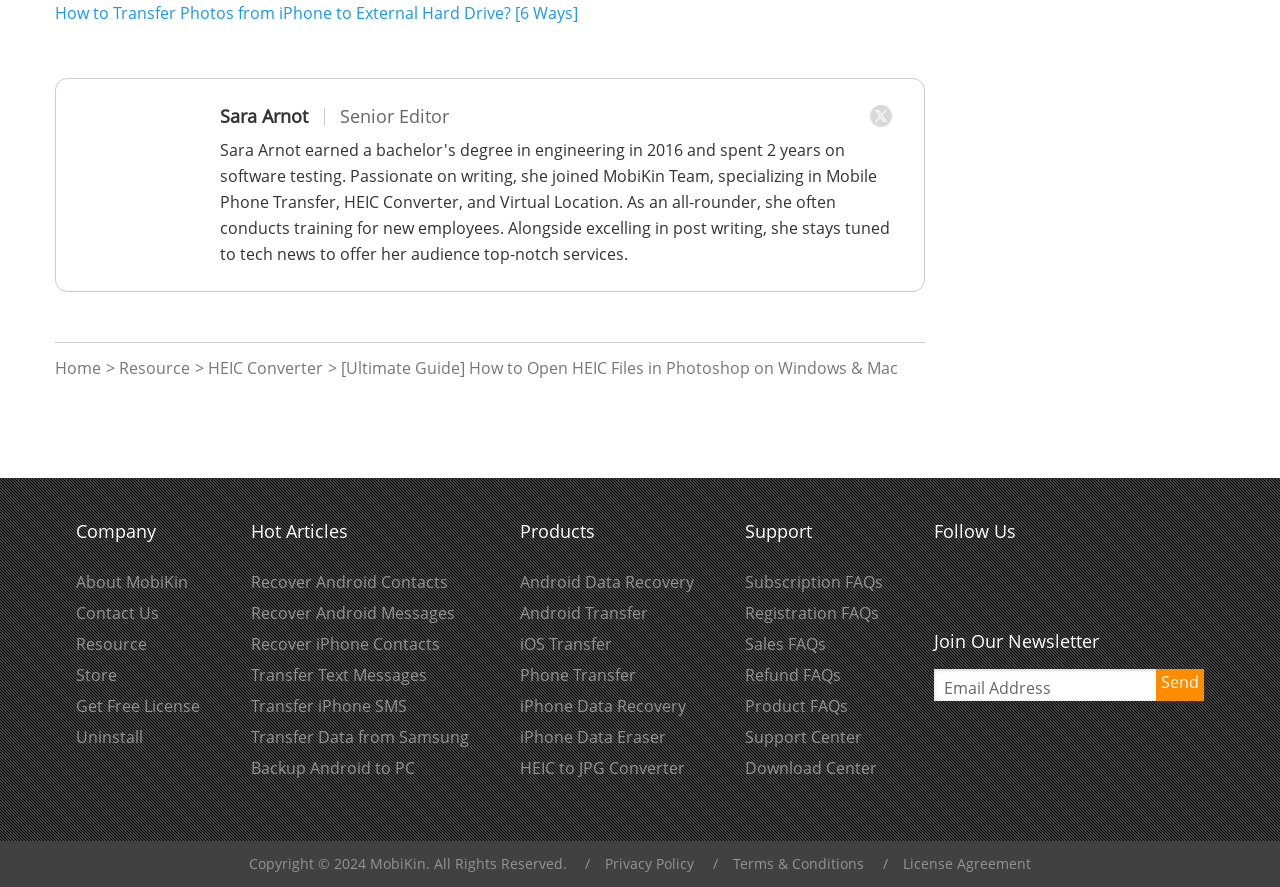Please identify the bounding box coordinates of the element's region that I should click in order to complete the following instruction: "Click on the 'Home' link". The bounding box coordinates consist of four float numbers between 0 and 1, i.e., [left, top, right, bottom].

[0.043, 0.403, 0.079, 0.428]